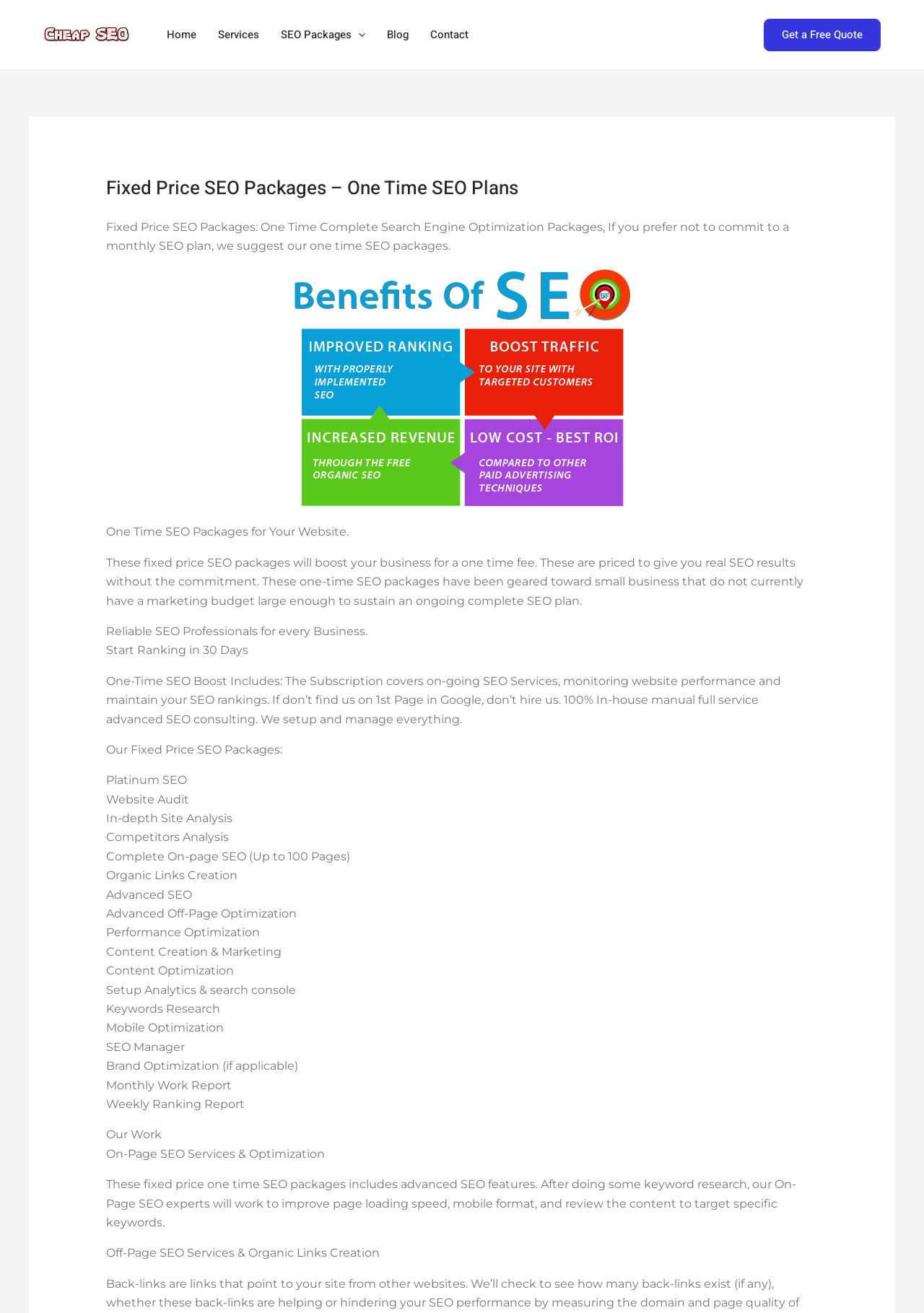What type of report is provided on a weekly basis?
Using the image as a reference, deliver a detailed and thorough answer to the question.

The webpage mentions 'Weekly Ranking Report' which indicates that a report on the website's ranking is provided to the customer on a weekly basis.